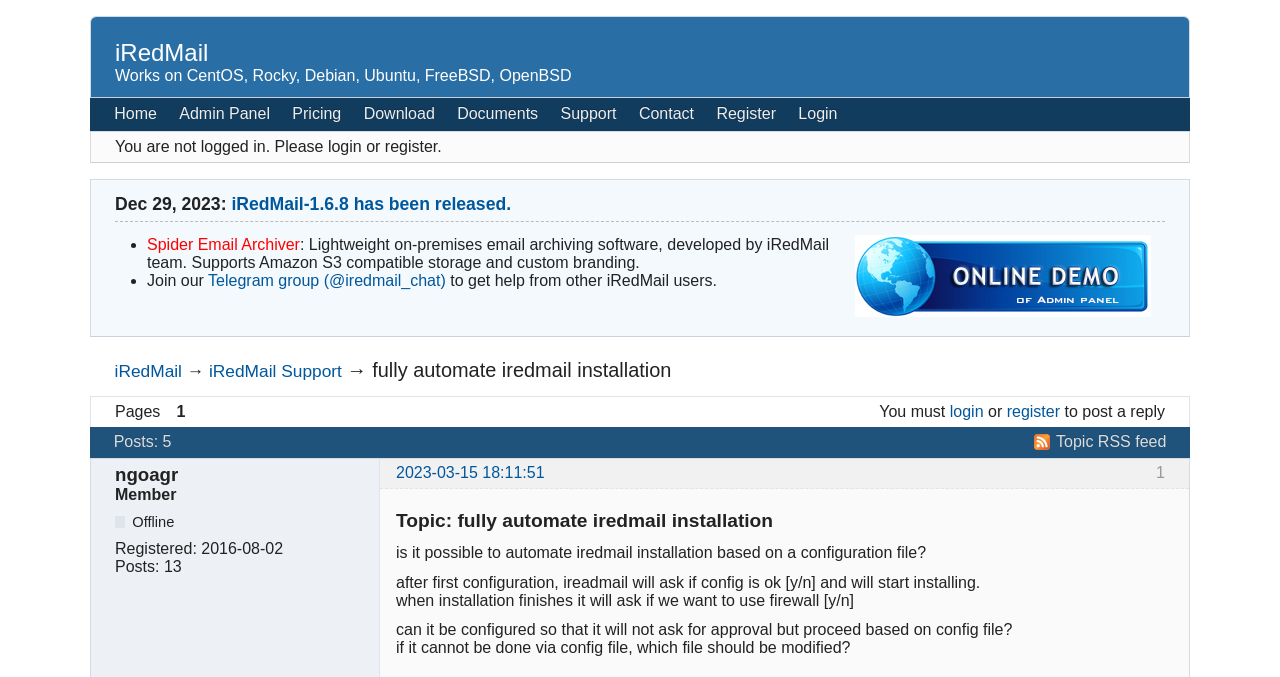How many posts are in the topic 'fully automate iredmail installation'?
Answer the question with as much detail as possible.

I looked for the topic 'fully automate iredmail installation' and found a heading that says 'Posts: 5'. This indicates that there are 5 posts in this topic.